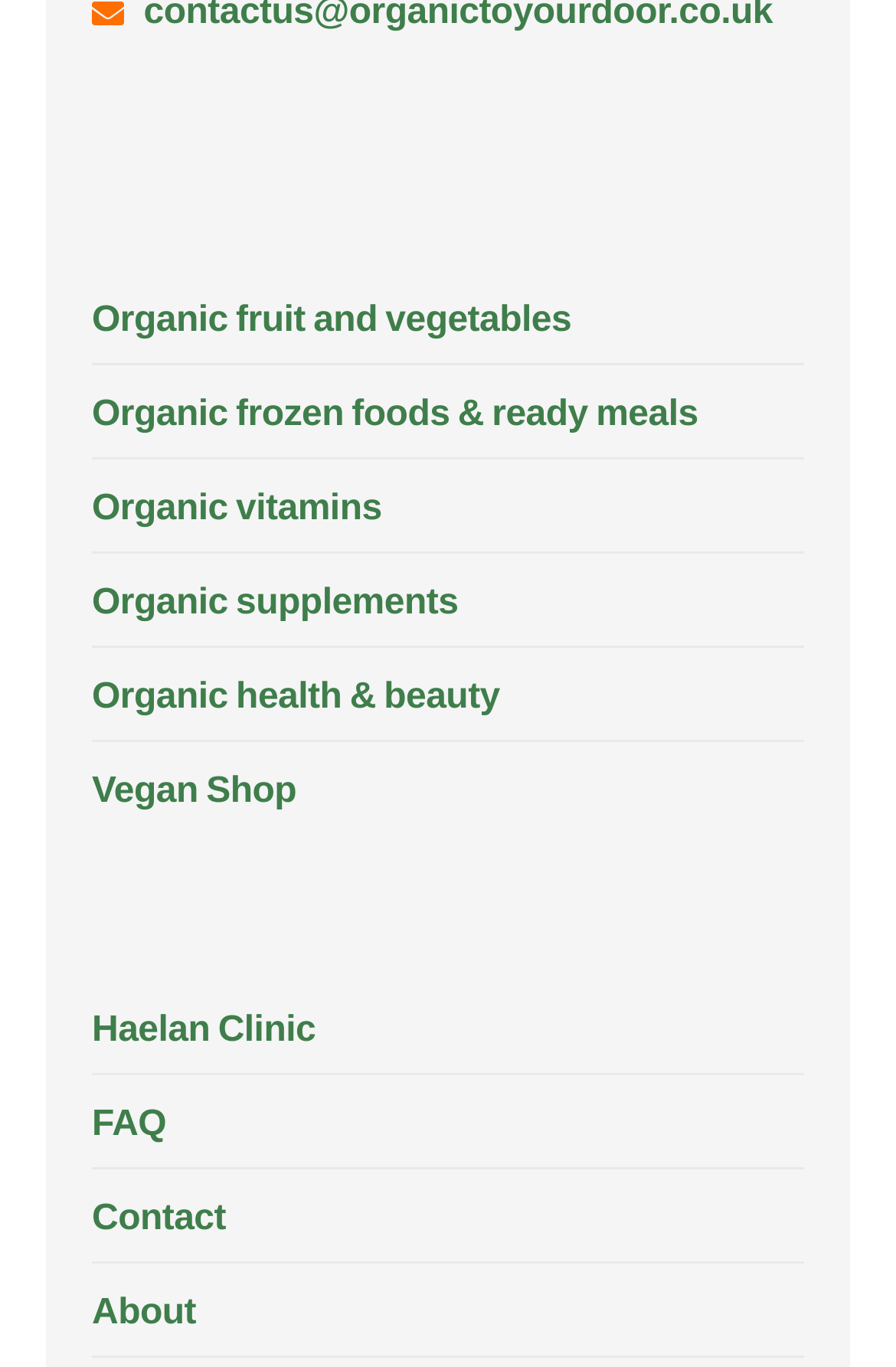Are there any health-related categories on the webpage?
Using the information presented in the image, please offer a detailed response to the question.

I examined the list of links on the webpage and found that there are several health-related categories, including 'Organic vitamins', 'Organic supplements', 'Organic health & beauty', and 'Haelan Clinic'. These categories are related to health and wellness.